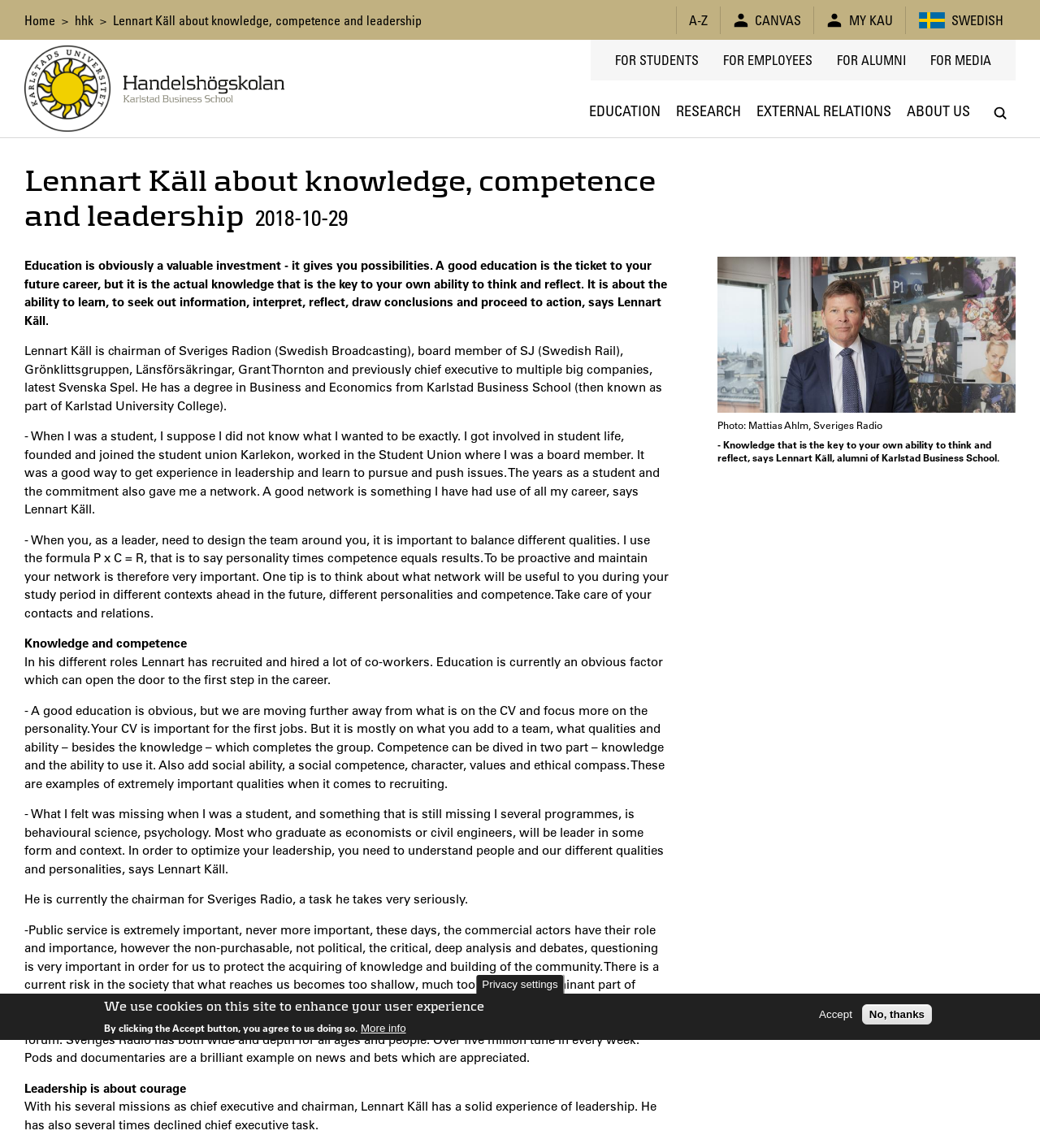Refer to the element description aria-label="Search" and identify the corresponding bounding box in the screenshot. Format the coordinates as (top-left x, top-left y, bottom-right x, bottom-right y) with values in the range of 0 to 1.

[0.946, 0.085, 0.977, 0.112]